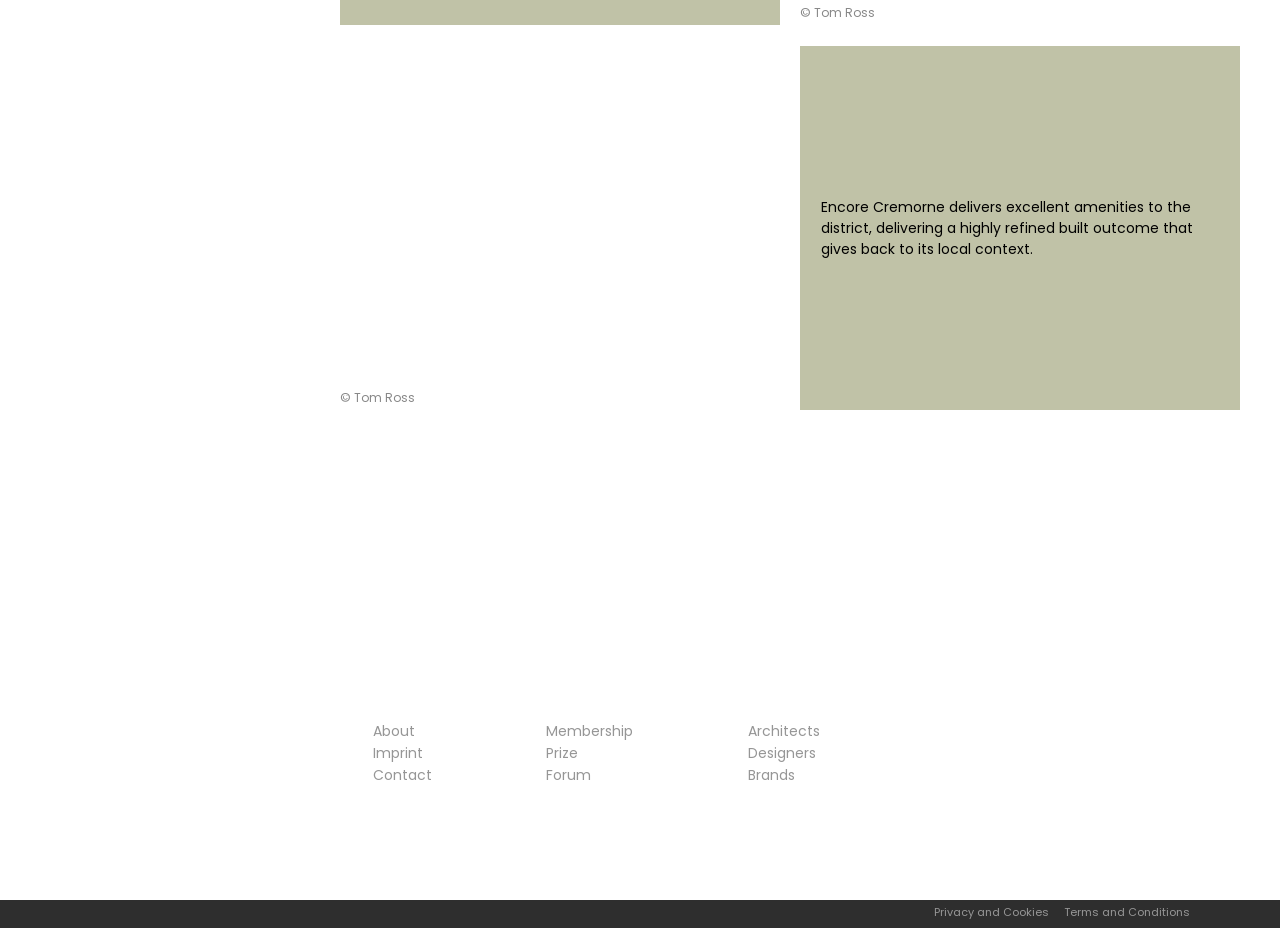Determine the bounding box coordinates of the clickable area required to perform the following instruction: "Go to About page". The coordinates should be represented as four float numbers between 0 and 1: [left, top, right, bottom].

[0.291, 0.776, 0.324, 0.798]